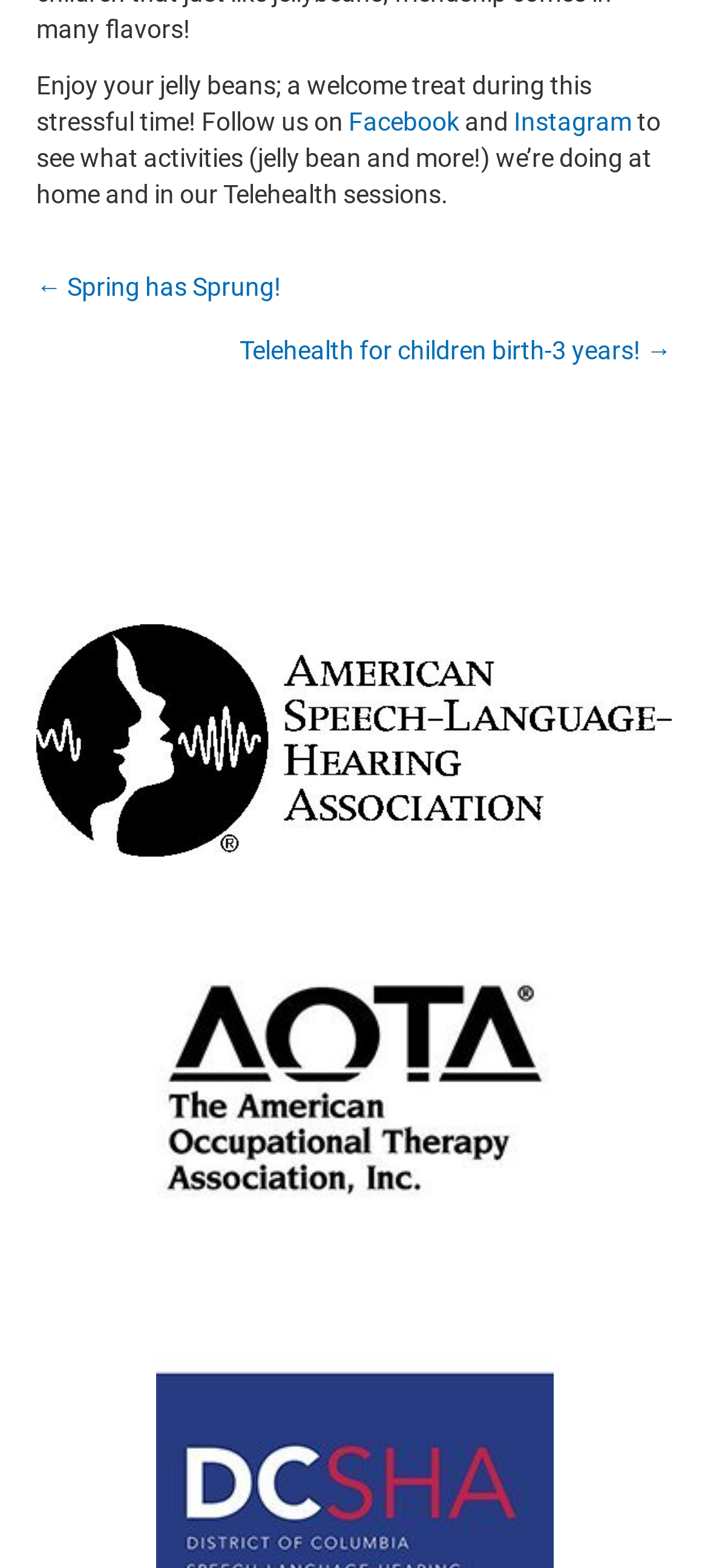What is the topic of the latest post?
Kindly offer a detailed explanation using the data available in the image.

The latest post is titled '← Spring has Sprung!' which suggests that the topic of the post is related to spring.